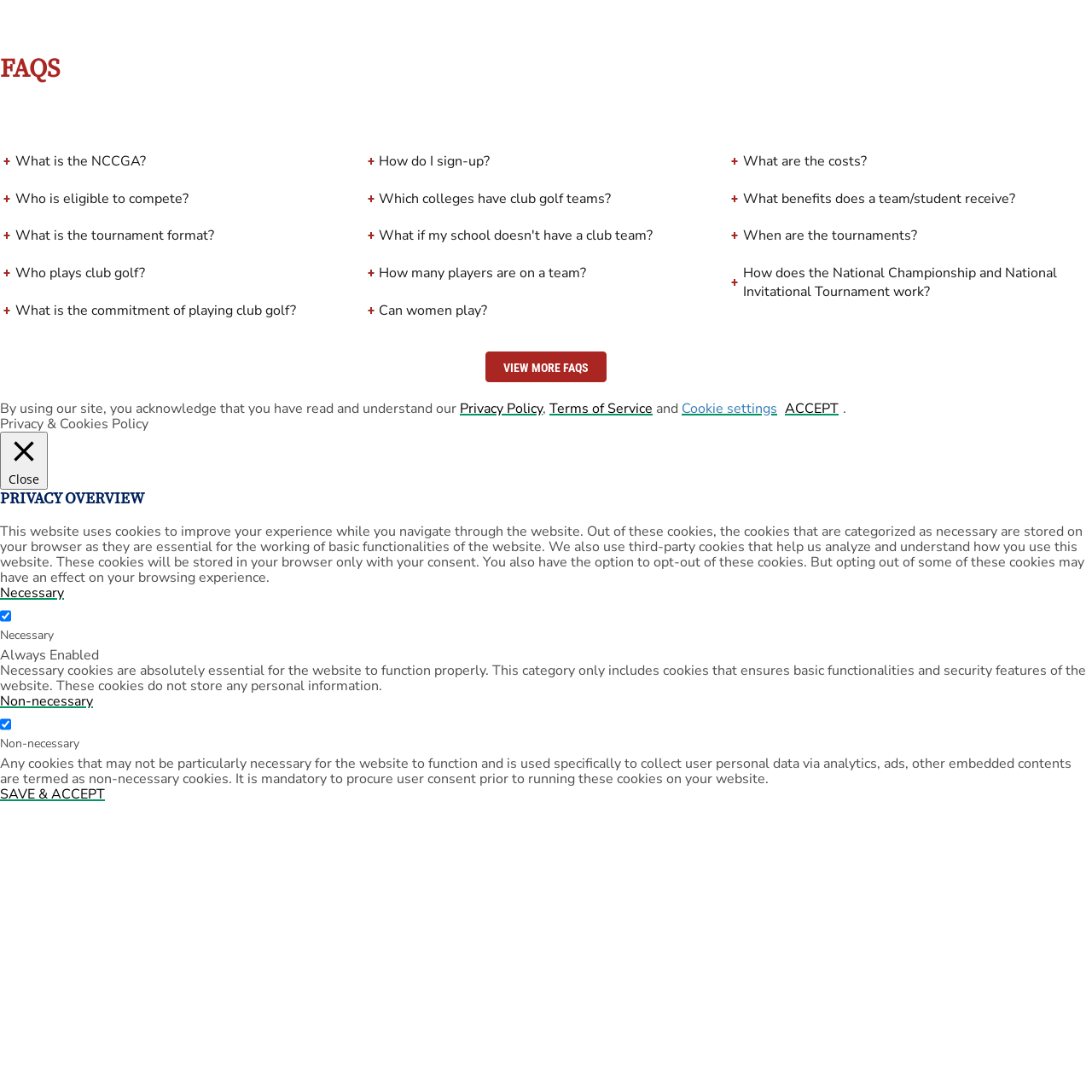Please find the bounding box for the UI component described as follows: "Privacy Policy".

[0.421, 0.365, 0.497, 0.383]